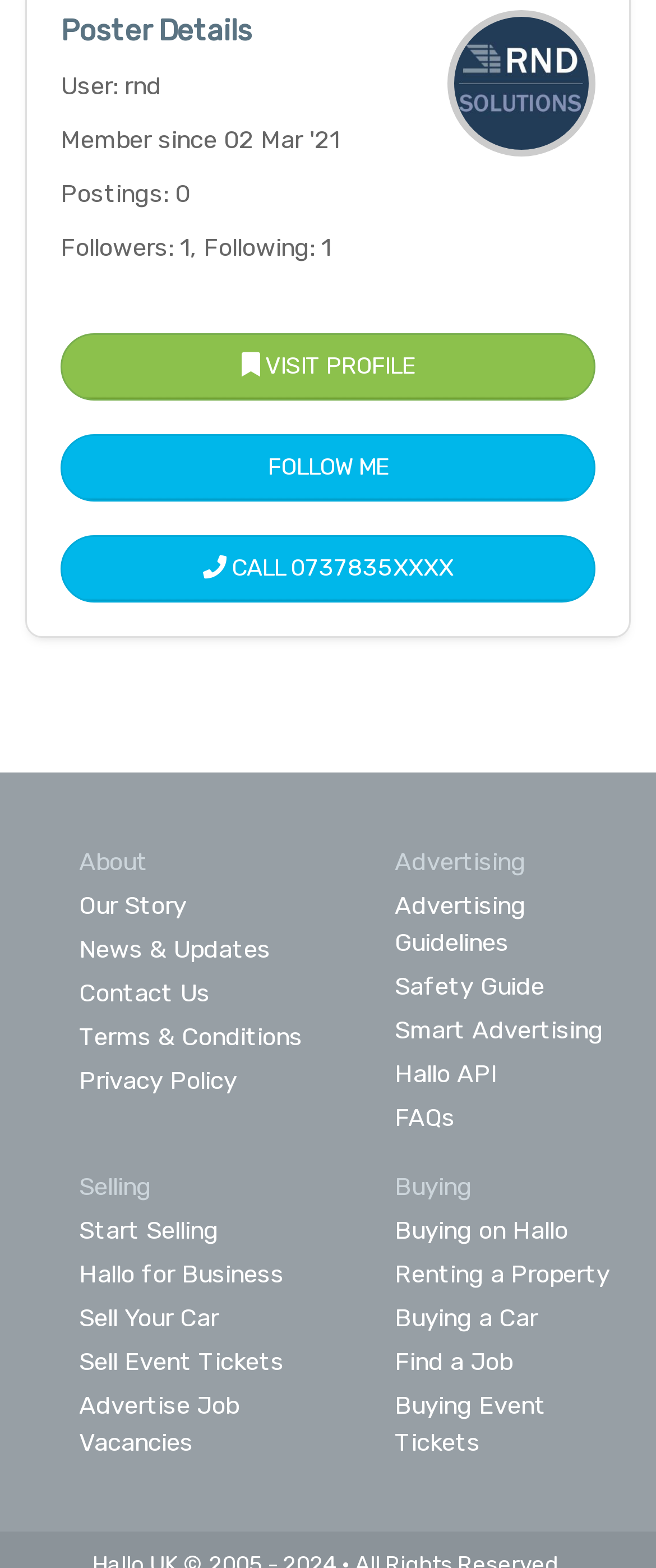What is the purpose of the 'FOLLOW ME' button?
From the image, provide a succinct answer in one word or a short phrase.

Follow the user